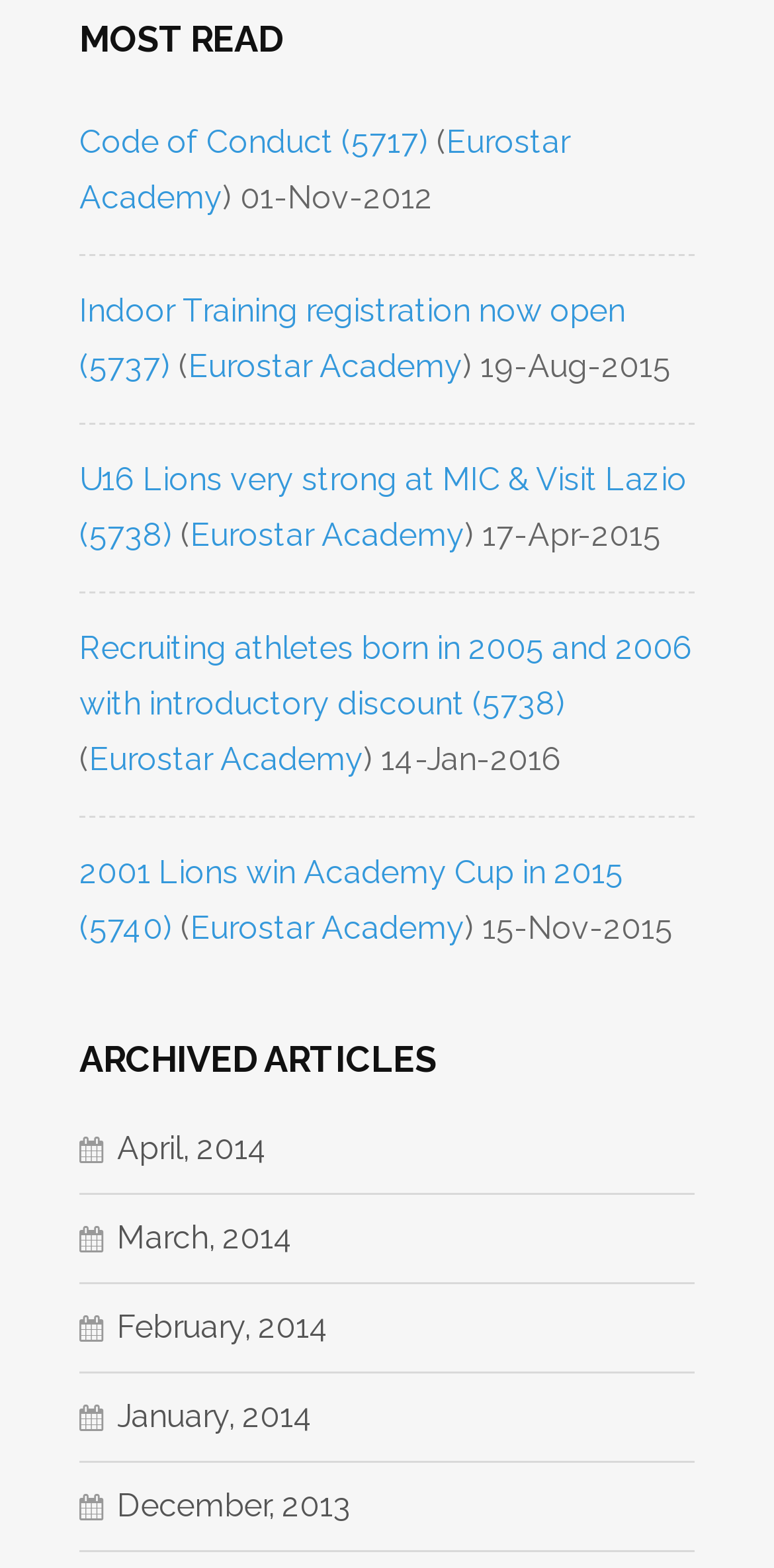Determine the bounding box coordinates of the clickable area required to perform the following instruction: "View Code of Conduct". The coordinates should be represented as four float numbers between 0 and 1: [left, top, right, bottom].

[0.103, 0.078, 0.564, 0.102]